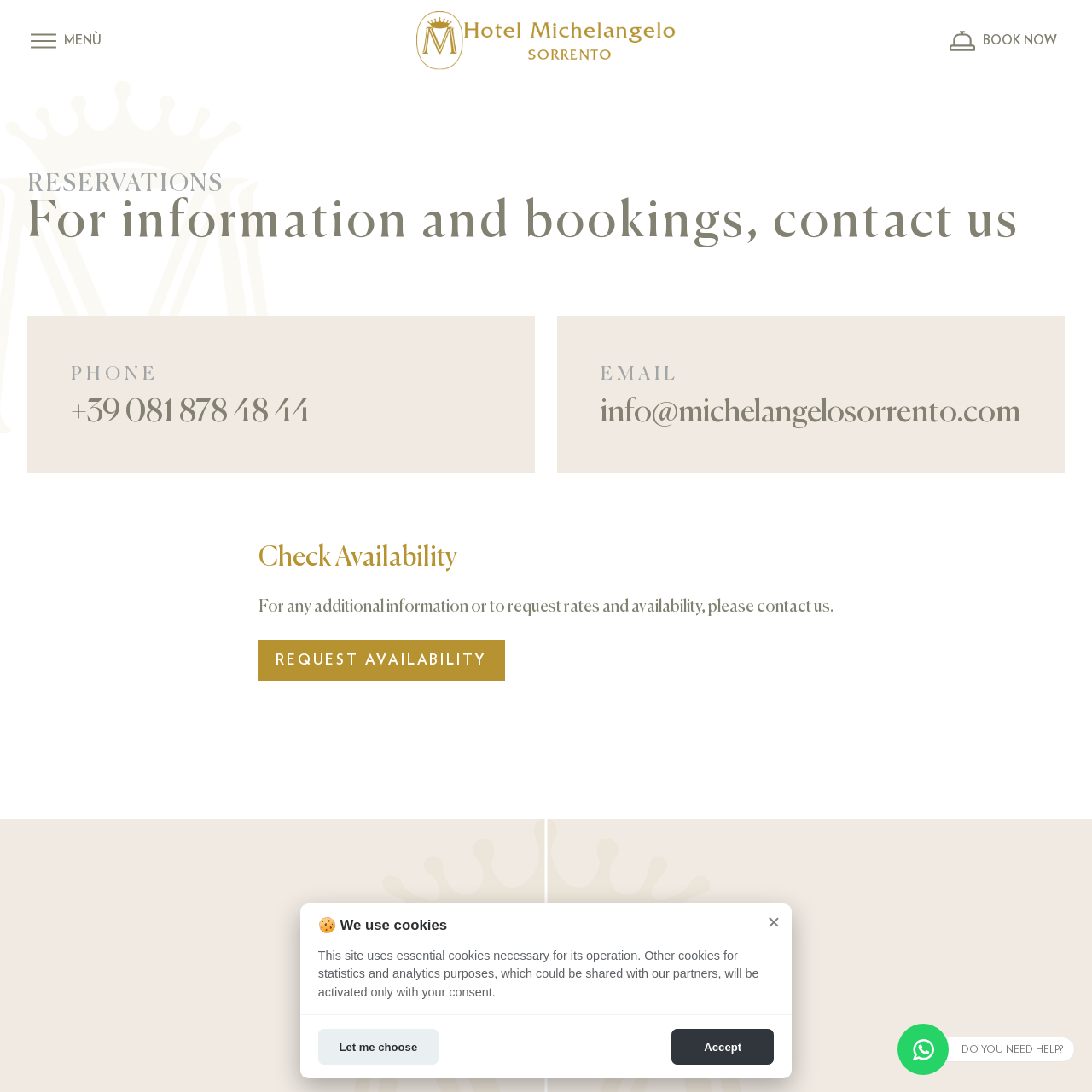What is the address of the Hotel Michelangelo?
Please ensure your answer to the question is detailed and covers all necessary aspects.

I found the address by looking at the section on the webpage that lists the hotel's address, which is 'Corso Italia, 275, 80067 Sorrento (NA), Italy'.